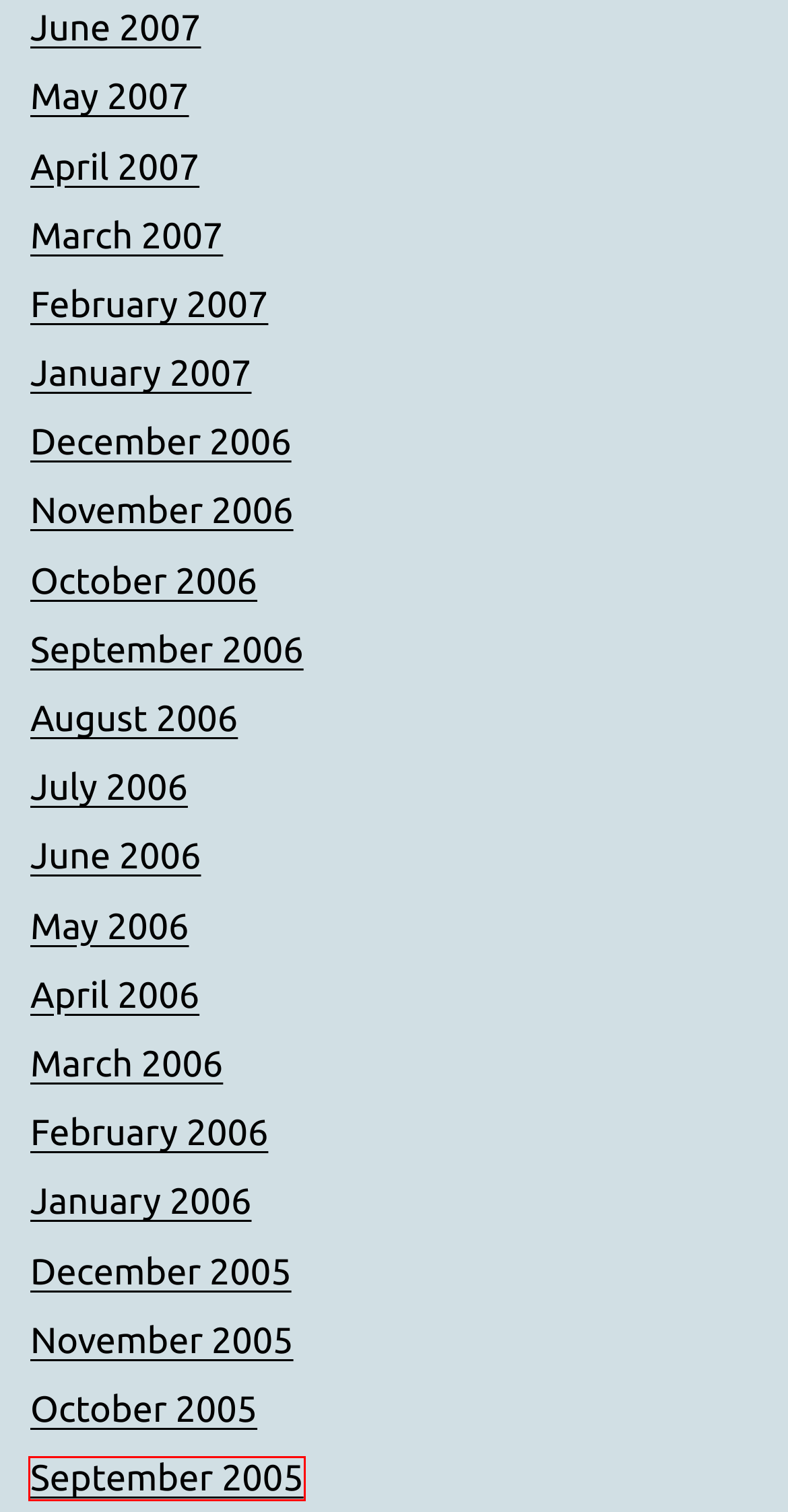You are looking at a webpage screenshot with a red bounding box around an element. Pick the description that best matches the new webpage after interacting with the element in the red bounding box. The possible descriptions are:
A. April 2007 – To Talk of Many Things
B. May 2006 – To Talk of Many Things
C. October 2005 – To Talk of Many Things
D. May 2007 – To Talk of Many Things
E. September 2005 – To Talk of Many Things
F. November 2006 – To Talk of Many Things
G. November 2005 – To Talk of Many Things
H. December 2005 – To Talk of Many Things

E